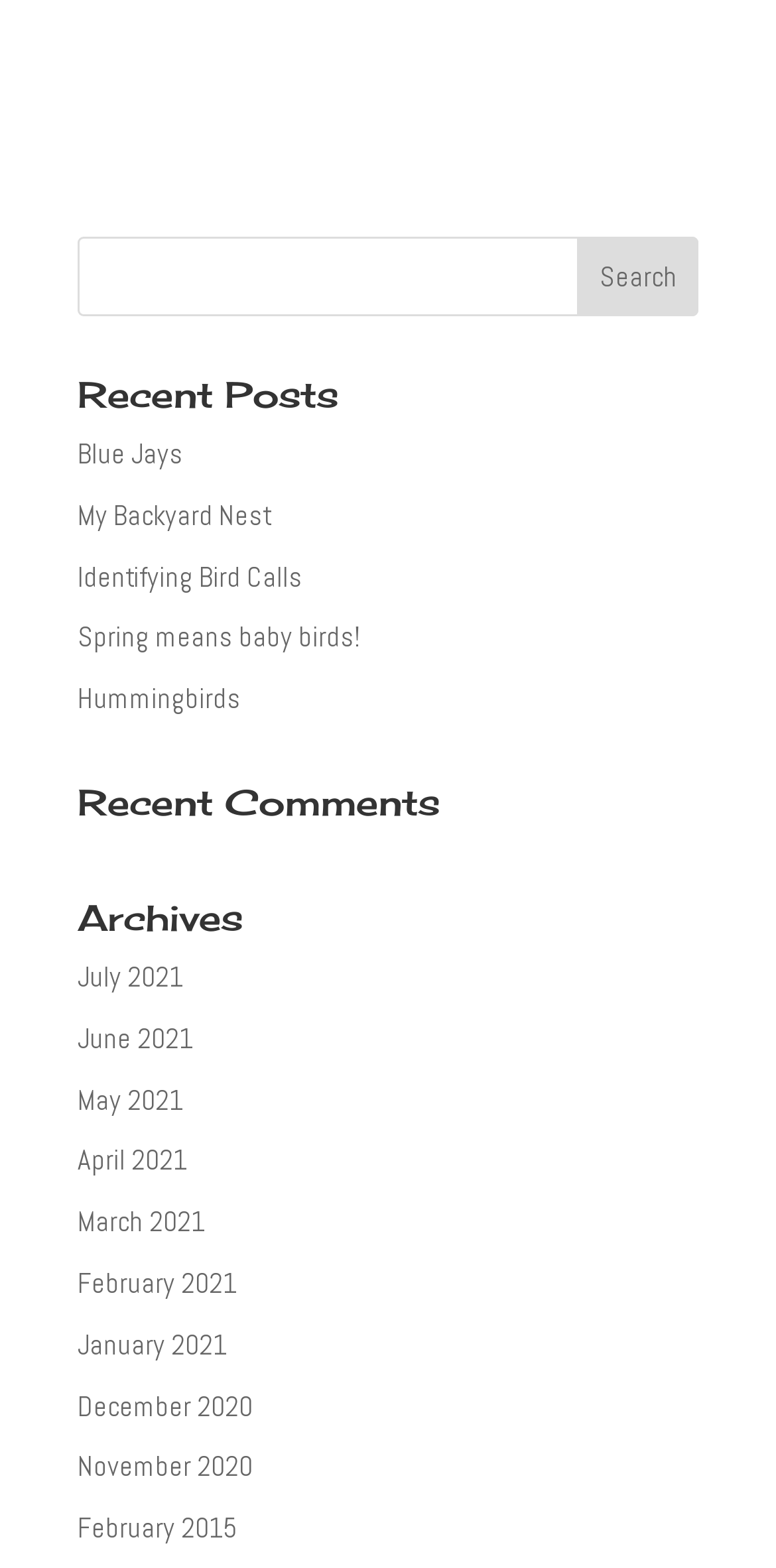Identify the bounding box for the UI element that is described as follows: "Spring means baby birds!".

[0.1, 0.395, 0.464, 0.418]